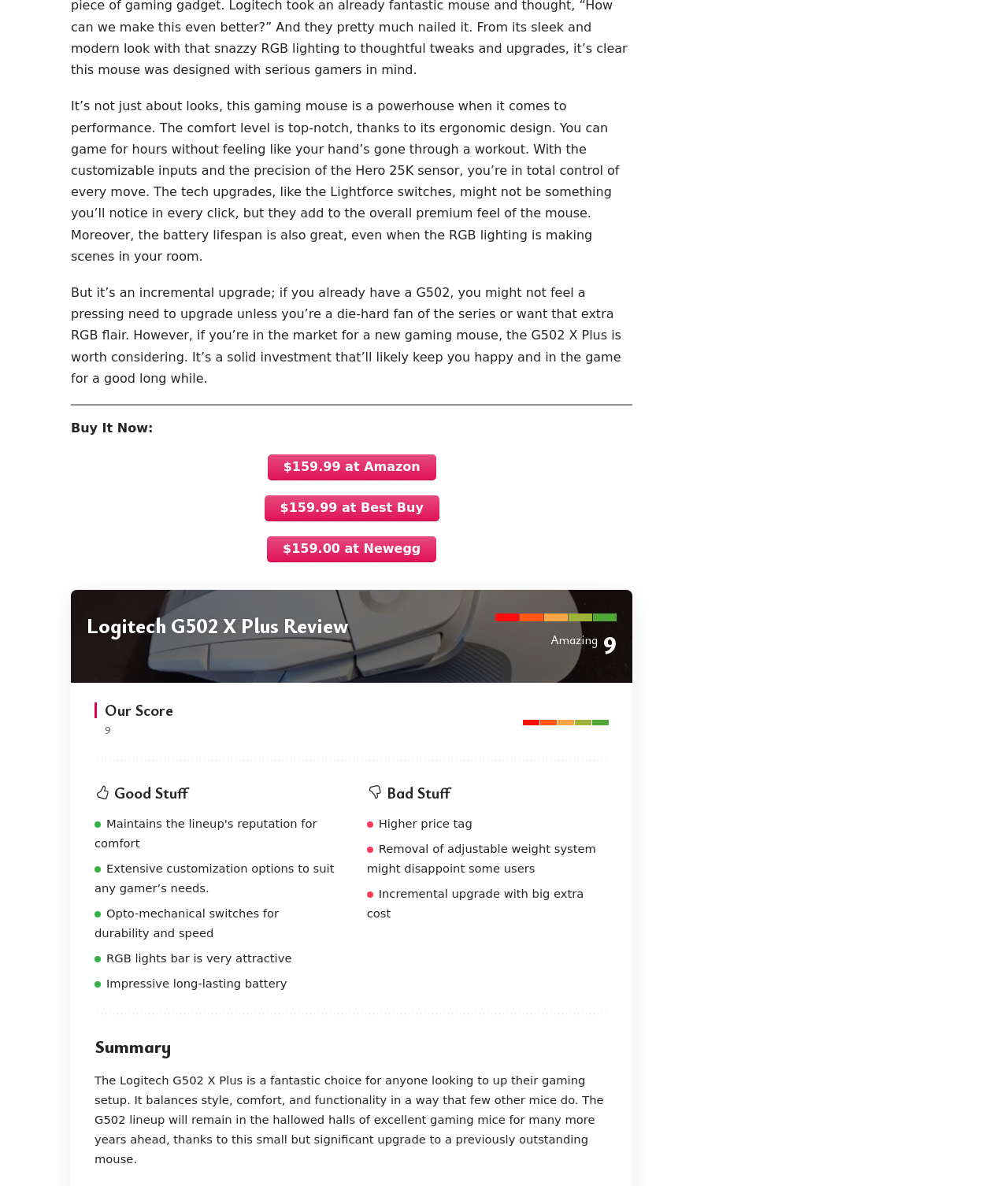What is the advantage of the Logitech G502 X Plus's switches?
Please use the image to provide a one-word or short phrase answer.

Durability and speed